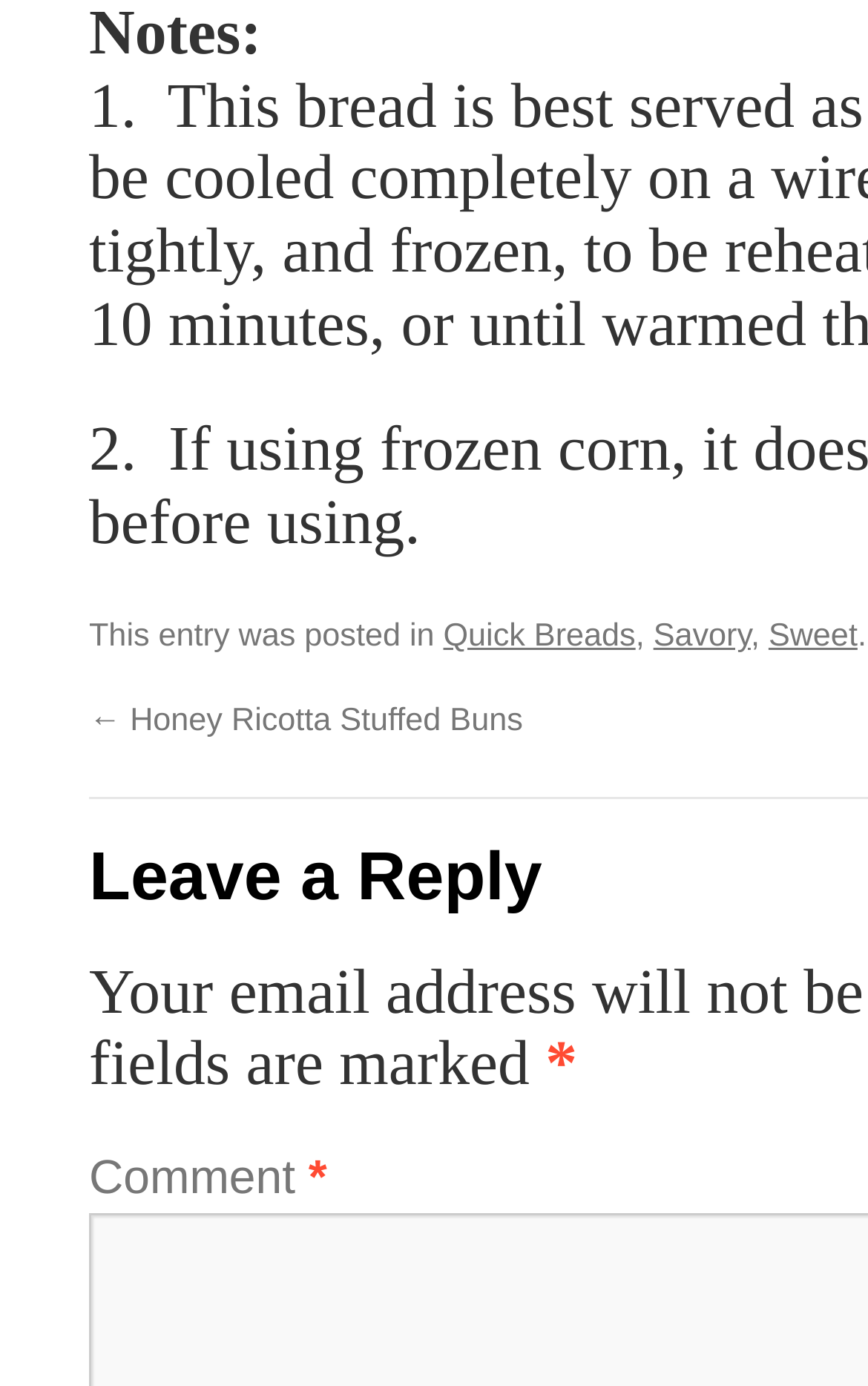What is the category of the post?
Please answer using one word or phrase, based on the screenshot.

Quick Breads